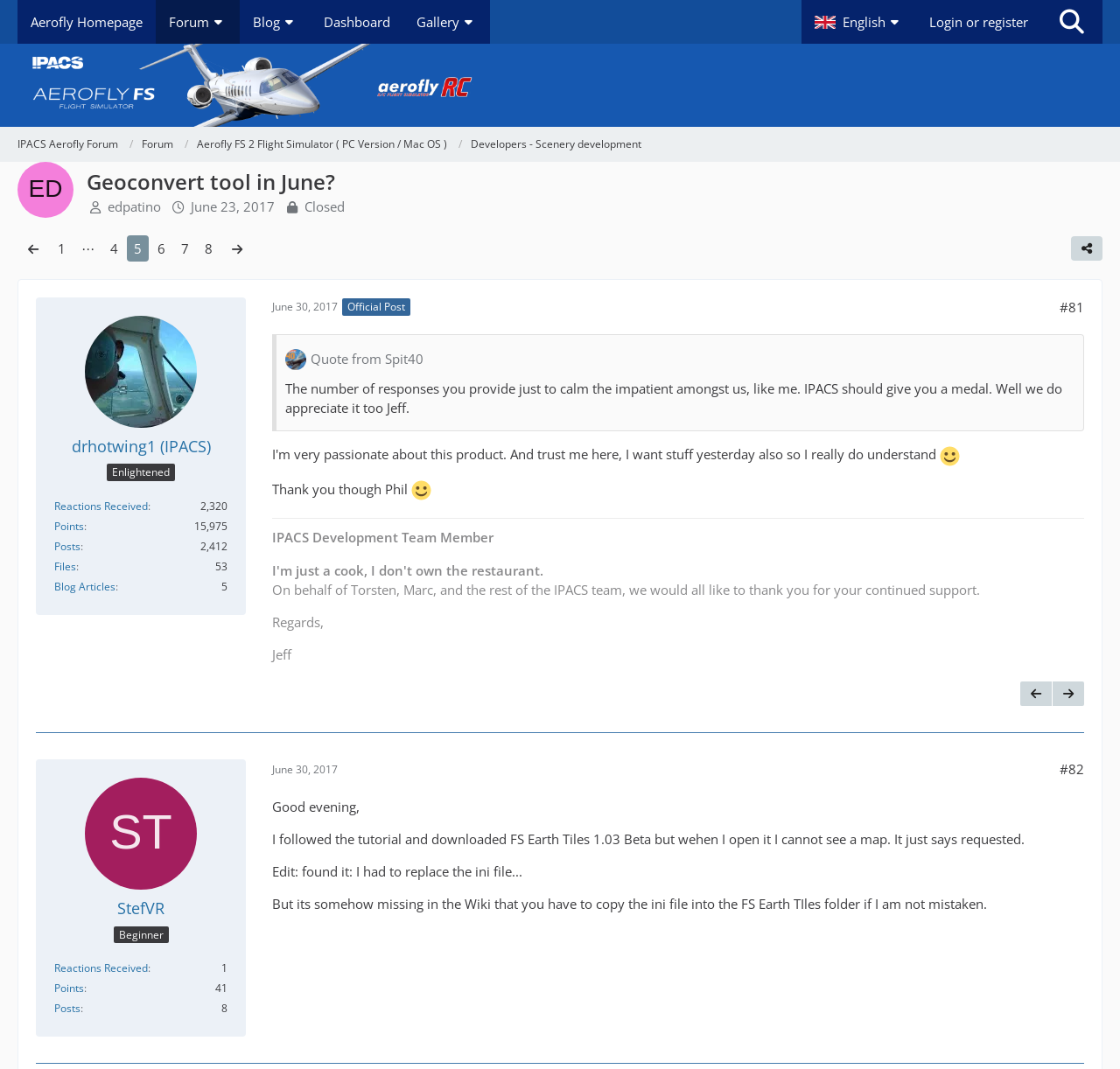Can you give a comprehensive explanation to the question given the content of the image?
How many responses does drhotwing1 (IPACS) have?

I found the number of responses by looking at the post content, where it shows the number of responses, display points, and other information about drhotwing1 (IPACS).